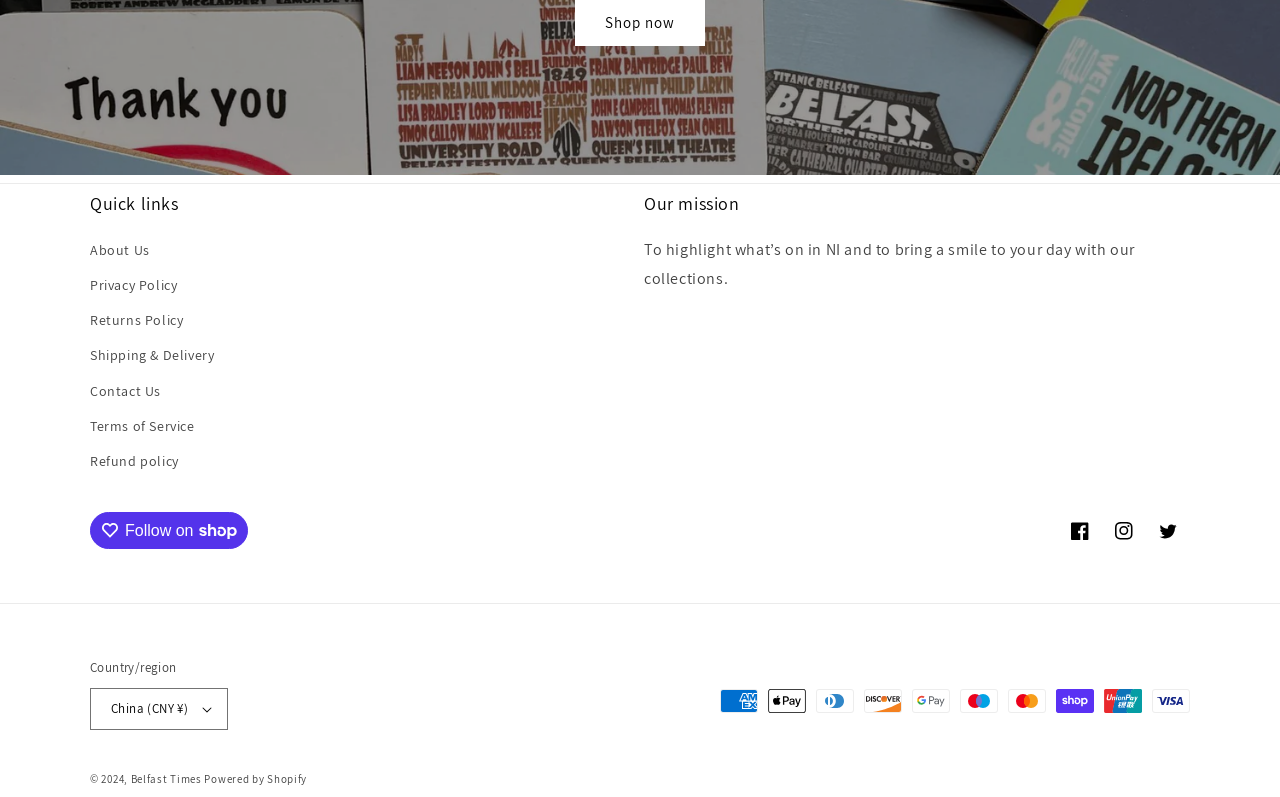What is the company's mission?
Using the information from the image, give a concise answer in one word or a short phrase.

Highlight what's on in NI